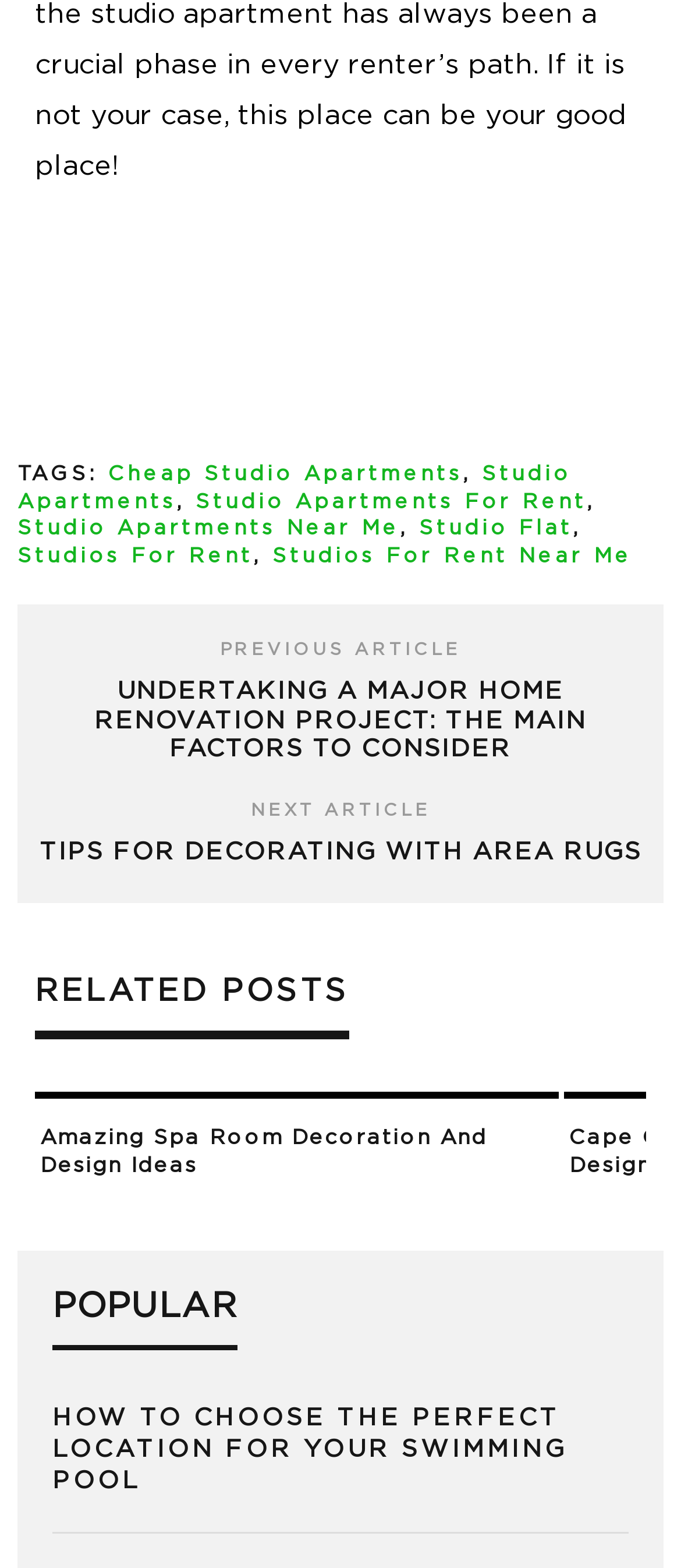How many commas are in the tags?
Identify the answer in the screenshot and reply with a single word or phrase.

5